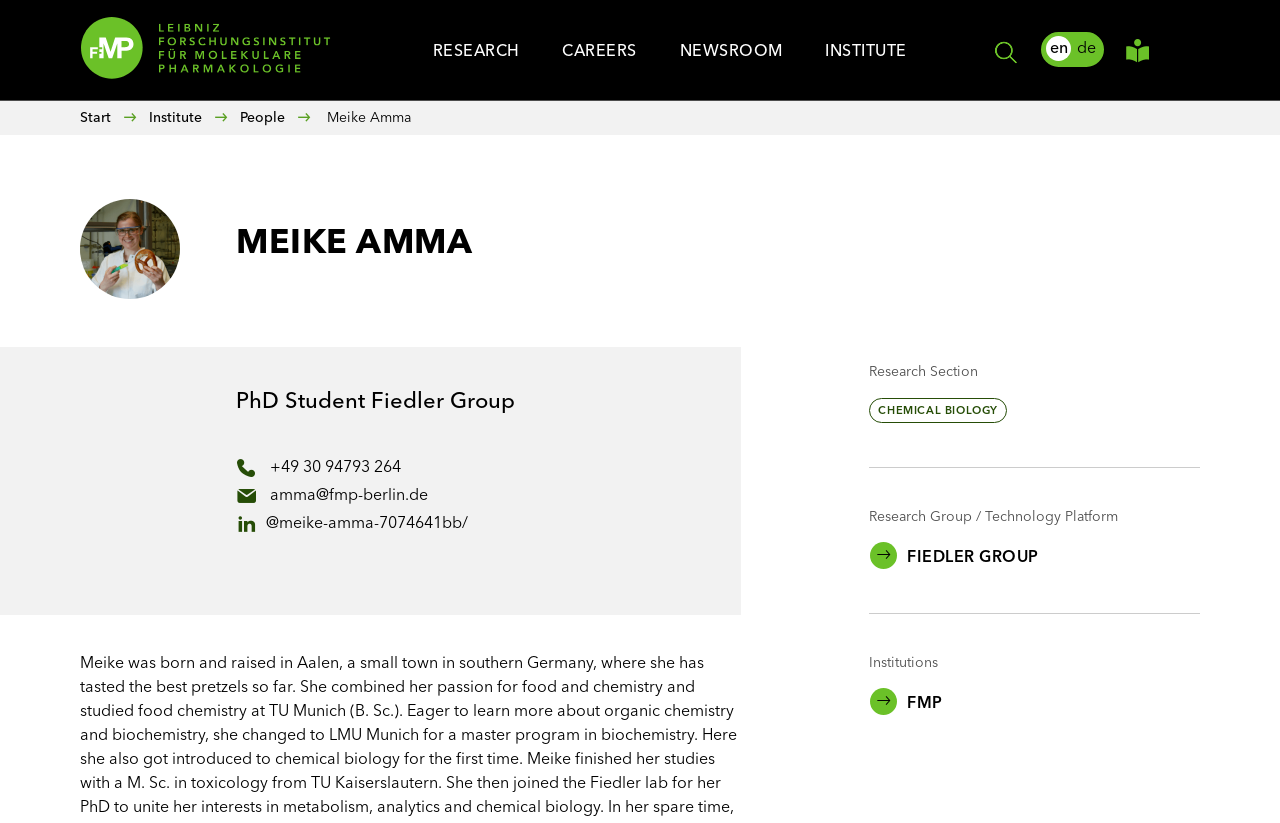Identify the bounding box coordinates necessary to click and complete the given instruction: "contact Meike Amma via email".

[0.21, 0.584, 0.335, 0.618]